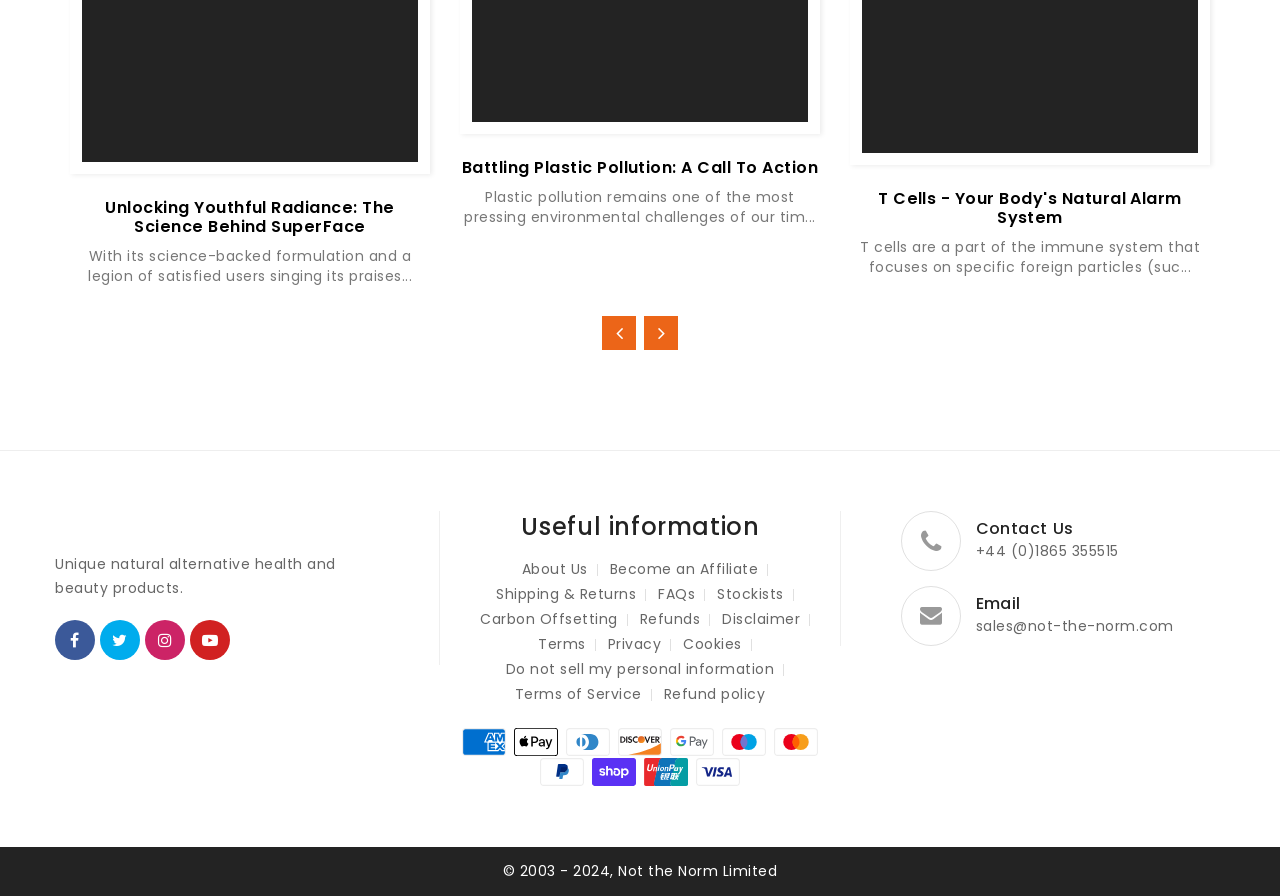Given the element description "Become an Affiliate" in the screenshot, predict the bounding box coordinates of that UI element.

[0.476, 0.624, 0.592, 0.647]